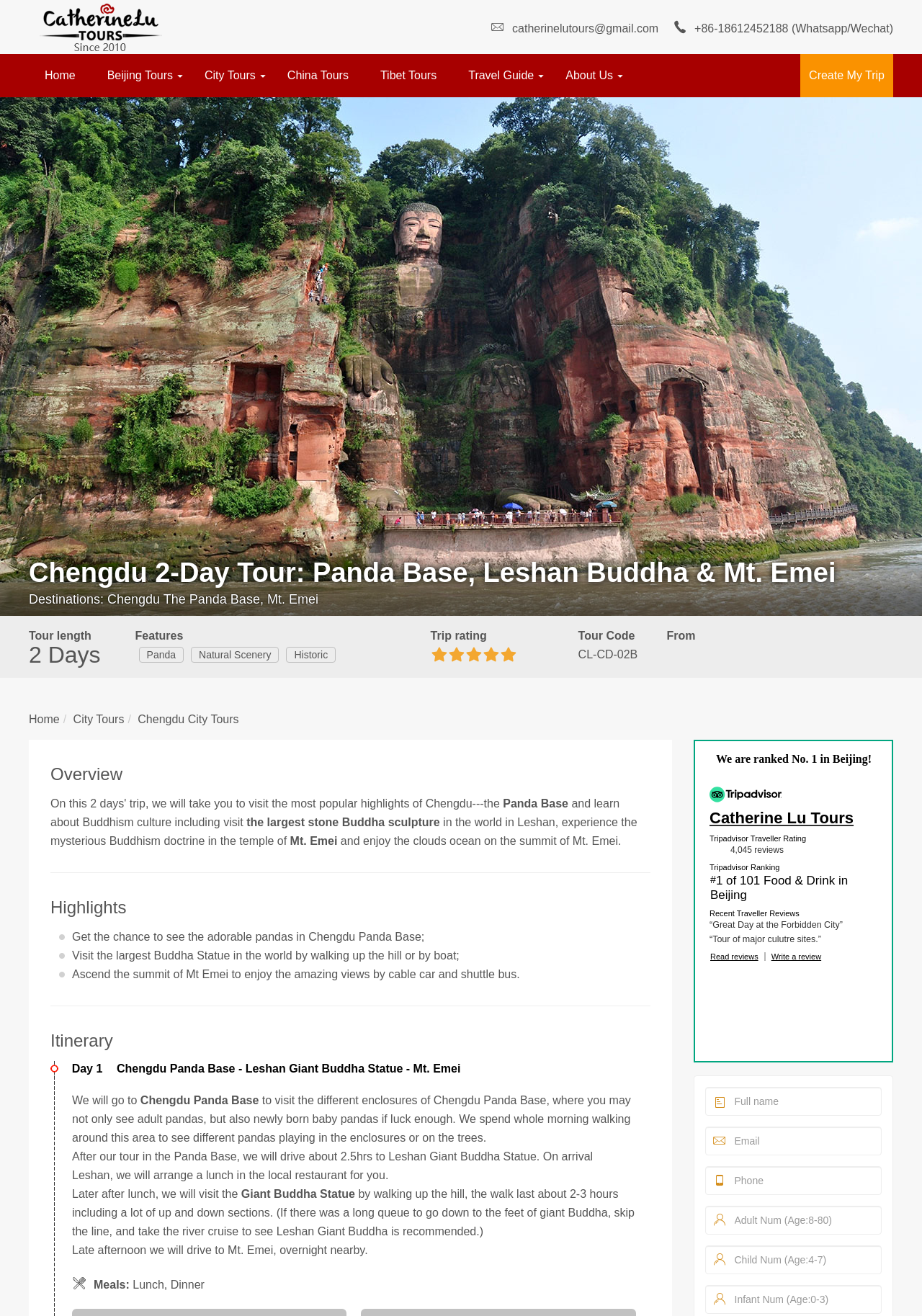Extract the bounding box for the UI element that matches this description: "Chengdu City Tours".

[0.149, 0.542, 0.259, 0.551]